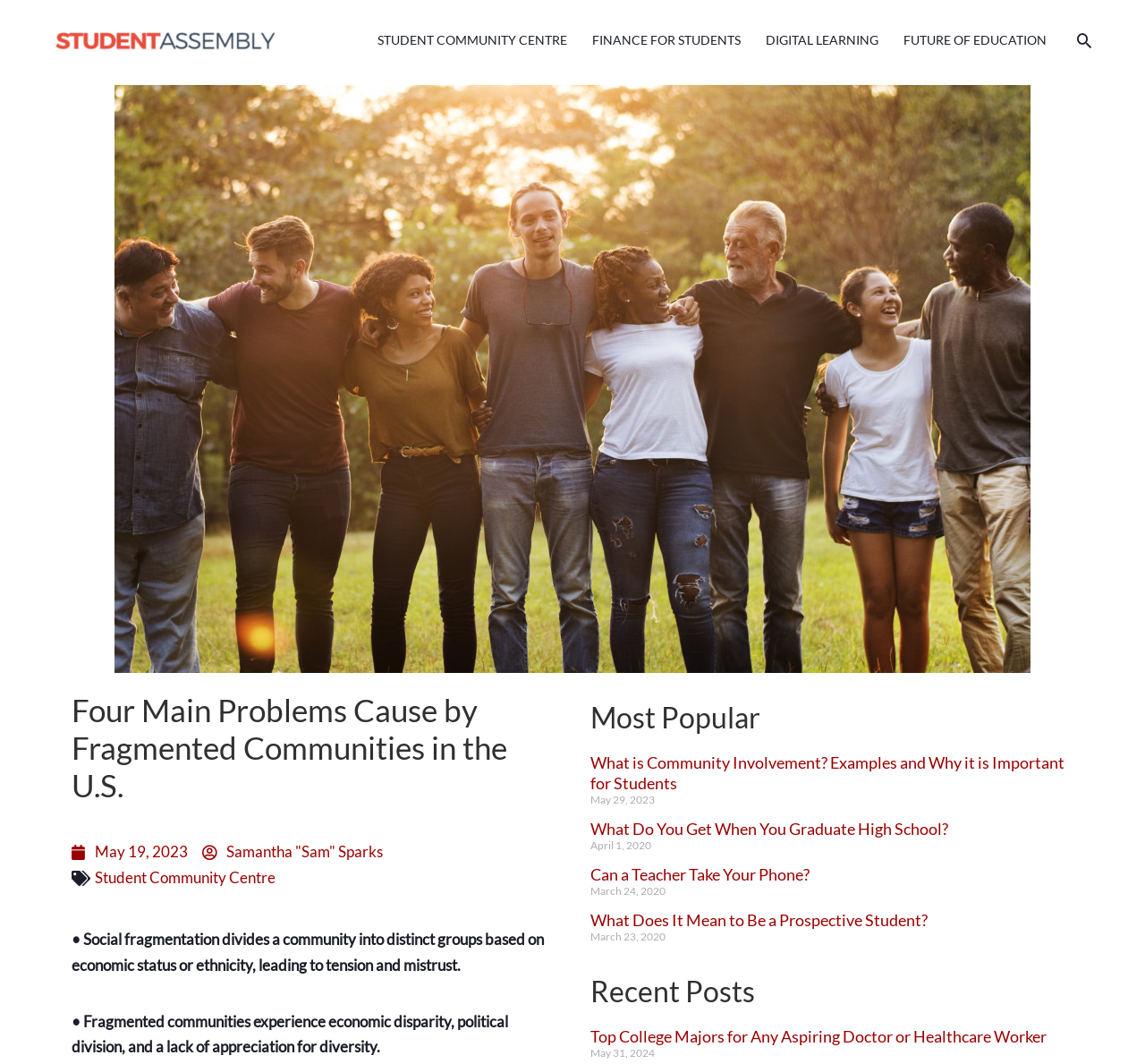Identify the bounding box coordinates for the element that needs to be clicked to fulfill this instruction: "View the post about Top College Majors for Any Aspiring Doctor or Healthcare Worker". Provide the coordinates in the format of four float numbers between 0 and 1: [left, top, right, bottom].

[0.516, 0.965, 0.93, 0.983]